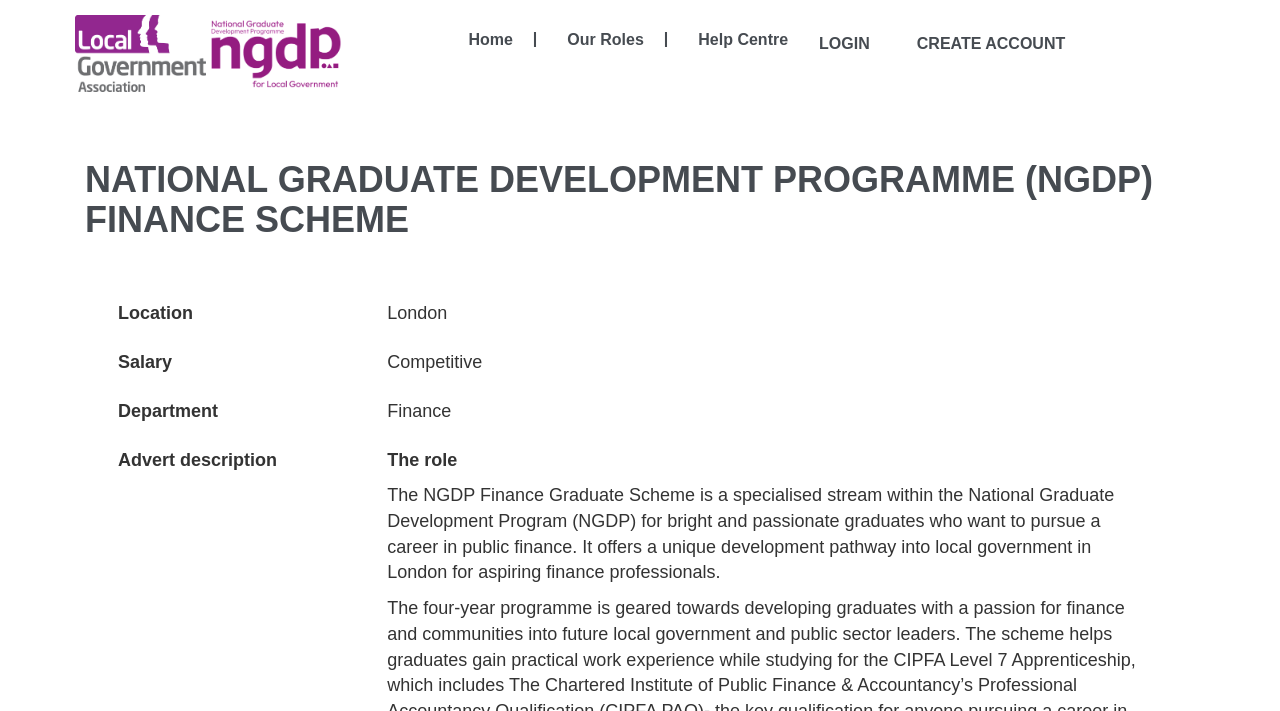Given the element description Our Roles, predict the bounding box coordinates for the UI element in the webpage screenshot. The format should be (top-left x, top-left y, bottom-right x, bottom-right y), and the values should be between 0 and 1.

[0.432, 0.021, 0.534, 0.091]